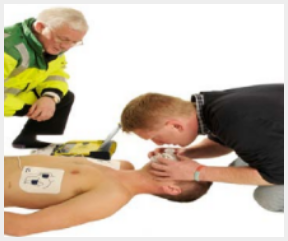Answer the question with a single word or phrase: 
What device is attached to the training dummy's chest?

CPR feedback device